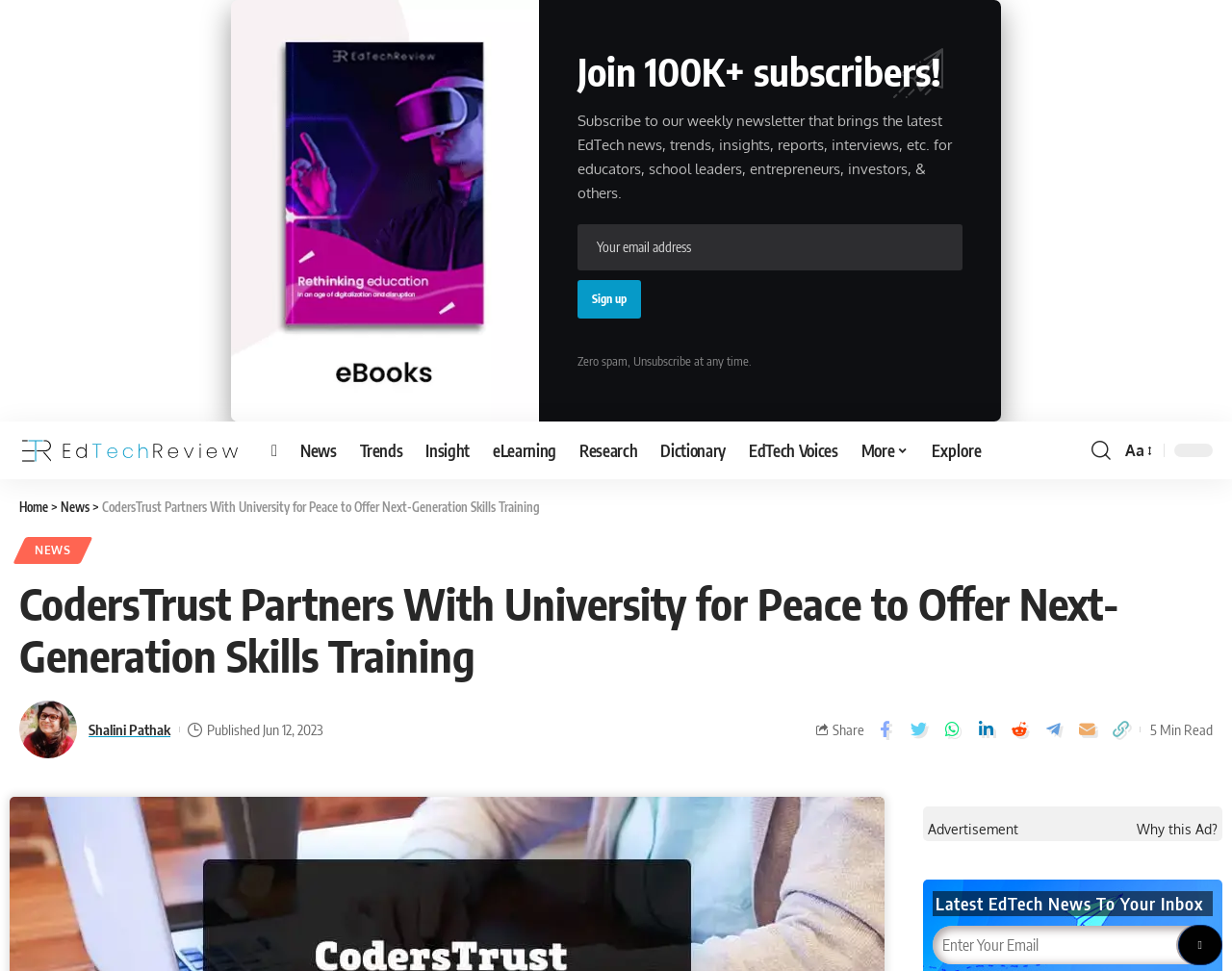Provide the bounding box coordinates of the HTML element this sentence describes: "EdTech Voices". The bounding box coordinates consist of four float numbers between 0 and 1, i.e., [left, top, right, bottom].

[0.598, 0.0, 0.689, 0.059]